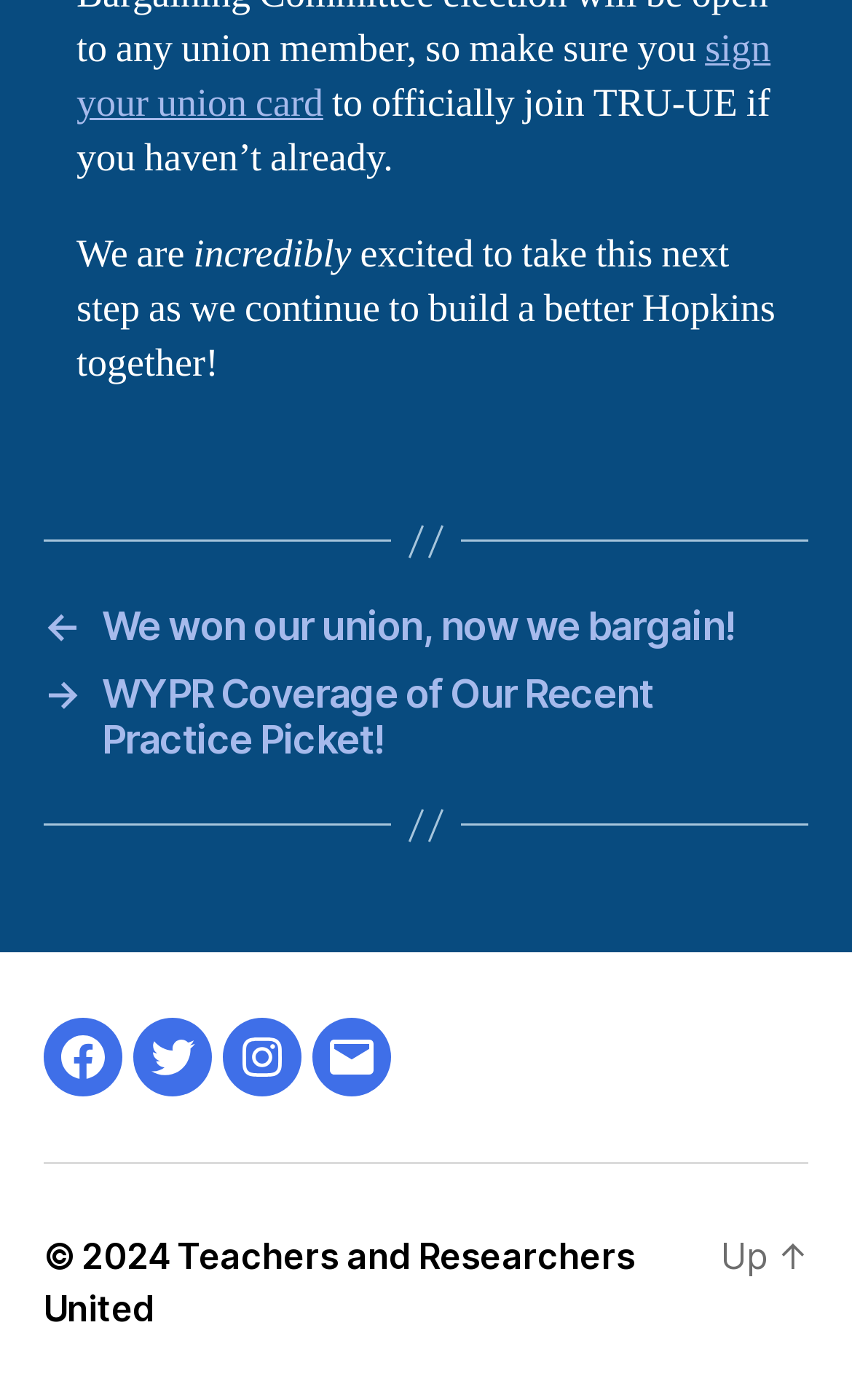How many navigation sections are available?
Look at the screenshot and respond with a single word or phrase.

2